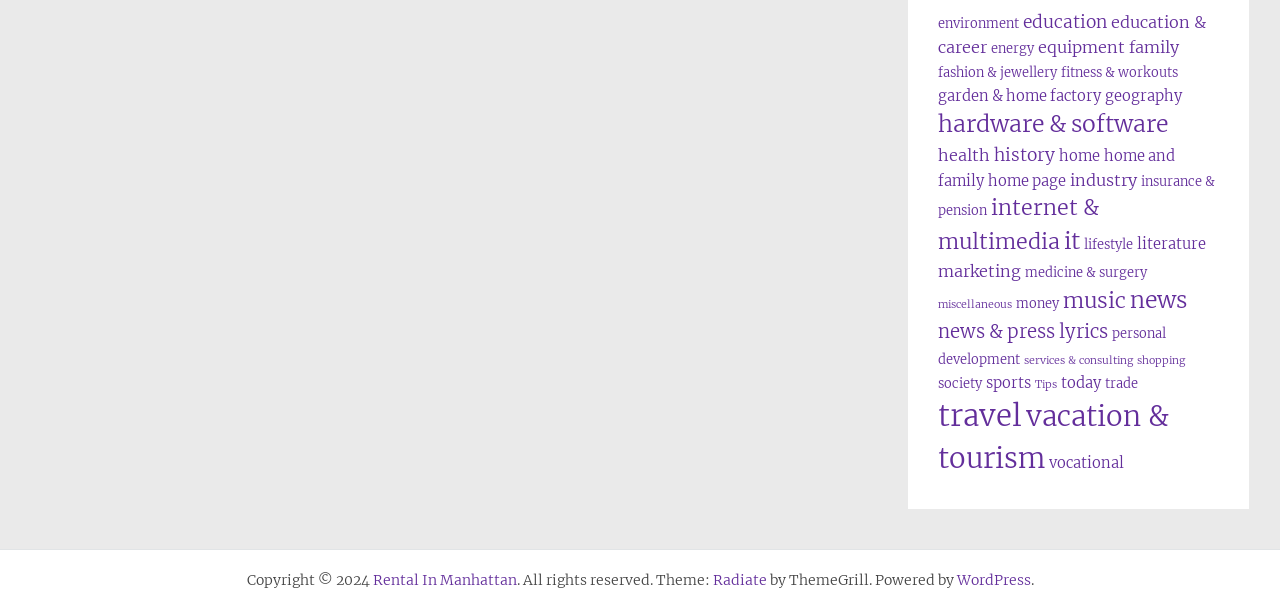How many categories are there on the webpage?
Provide a short answer using one word or a brief phrase based on the image.

34